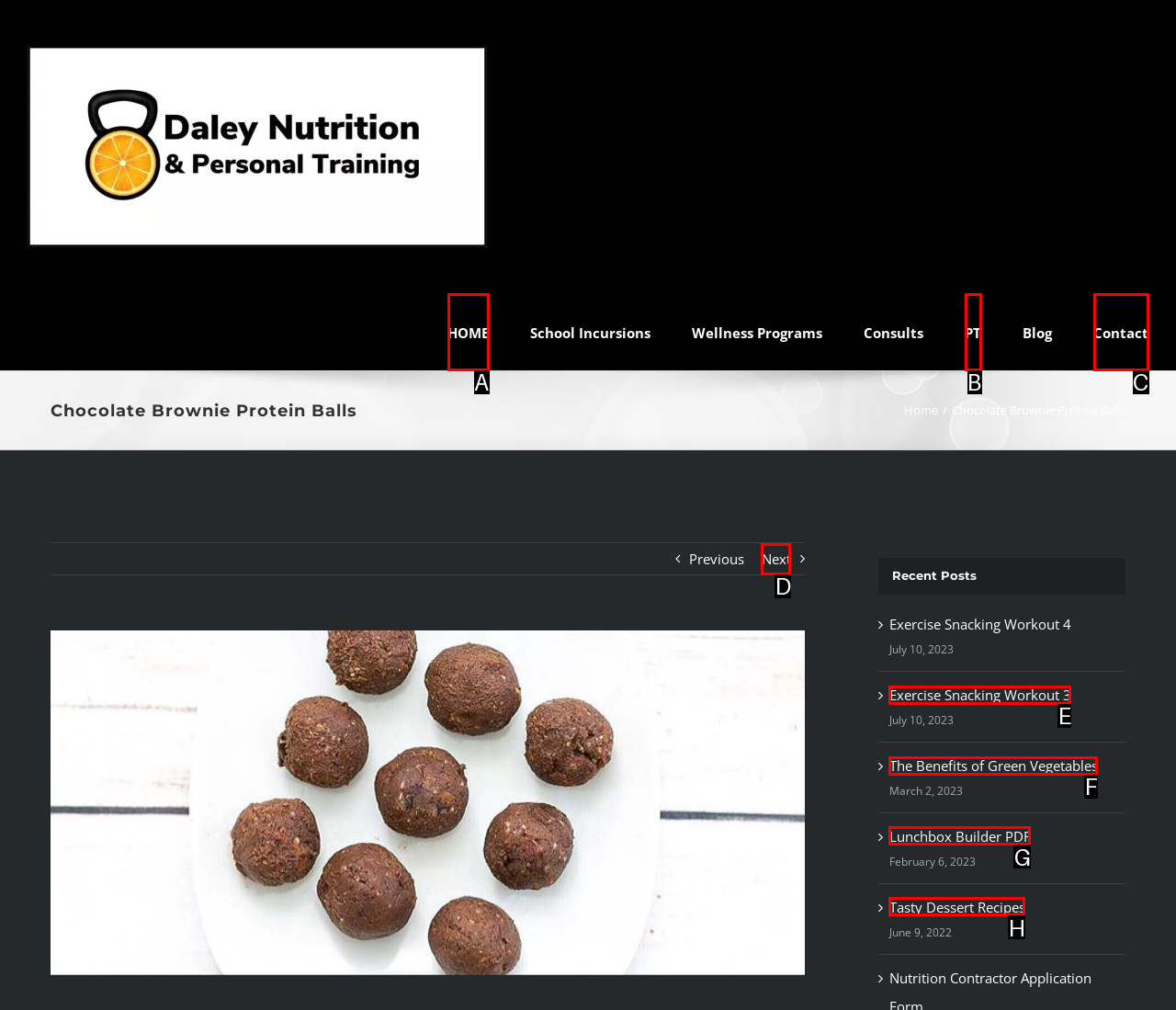Choose the HTML element that aligns with the description: The Benefits of Green Vegetables. Indicate your choice by stating the letter.

F